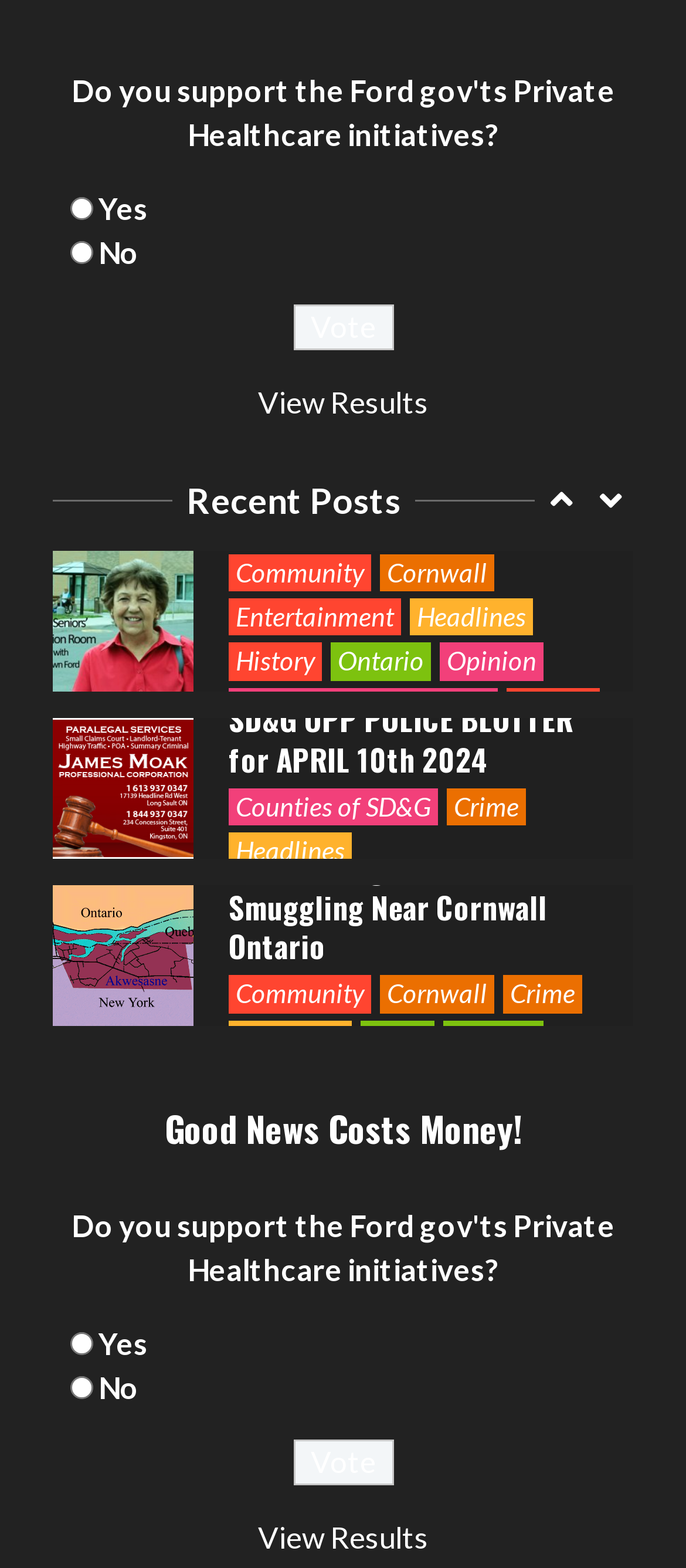Find the bounding box coordinates of the element I should click to carry out the following instruction: "Read OPP Charge Scarborough Man After South Glengarry School Lockdown".

[0.333, 0.008, 0.897, 0.084]